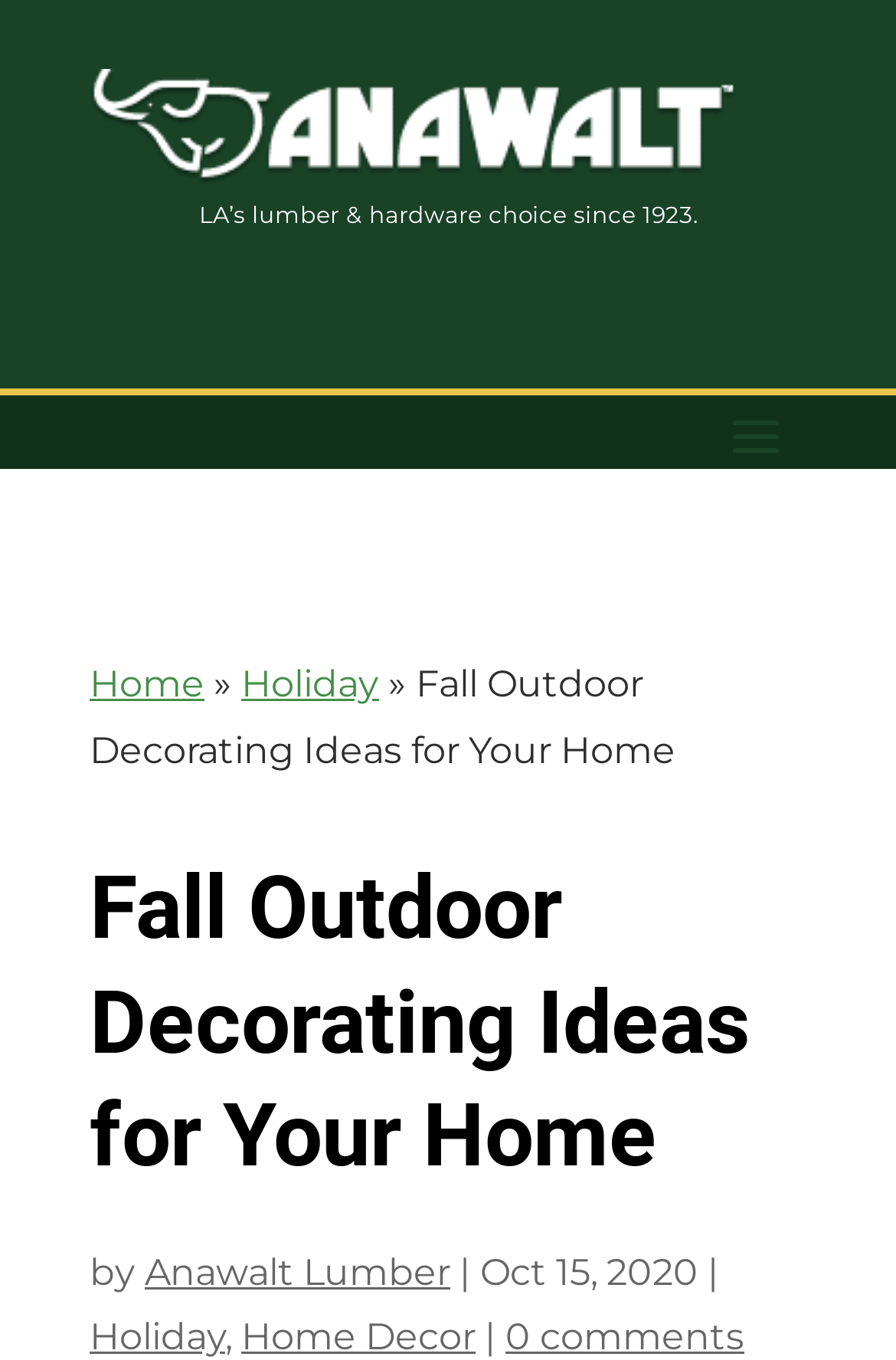Examine the image and give a thorough answer to the following question:
What is the name of the lumber and hardware store?

I found the answer by looking at the logo image at the top of the page, which is accompanied by the text 'LA’s lumber & hardware choice since 1923.' This suggests that the store's name is Anawalt Lumber.